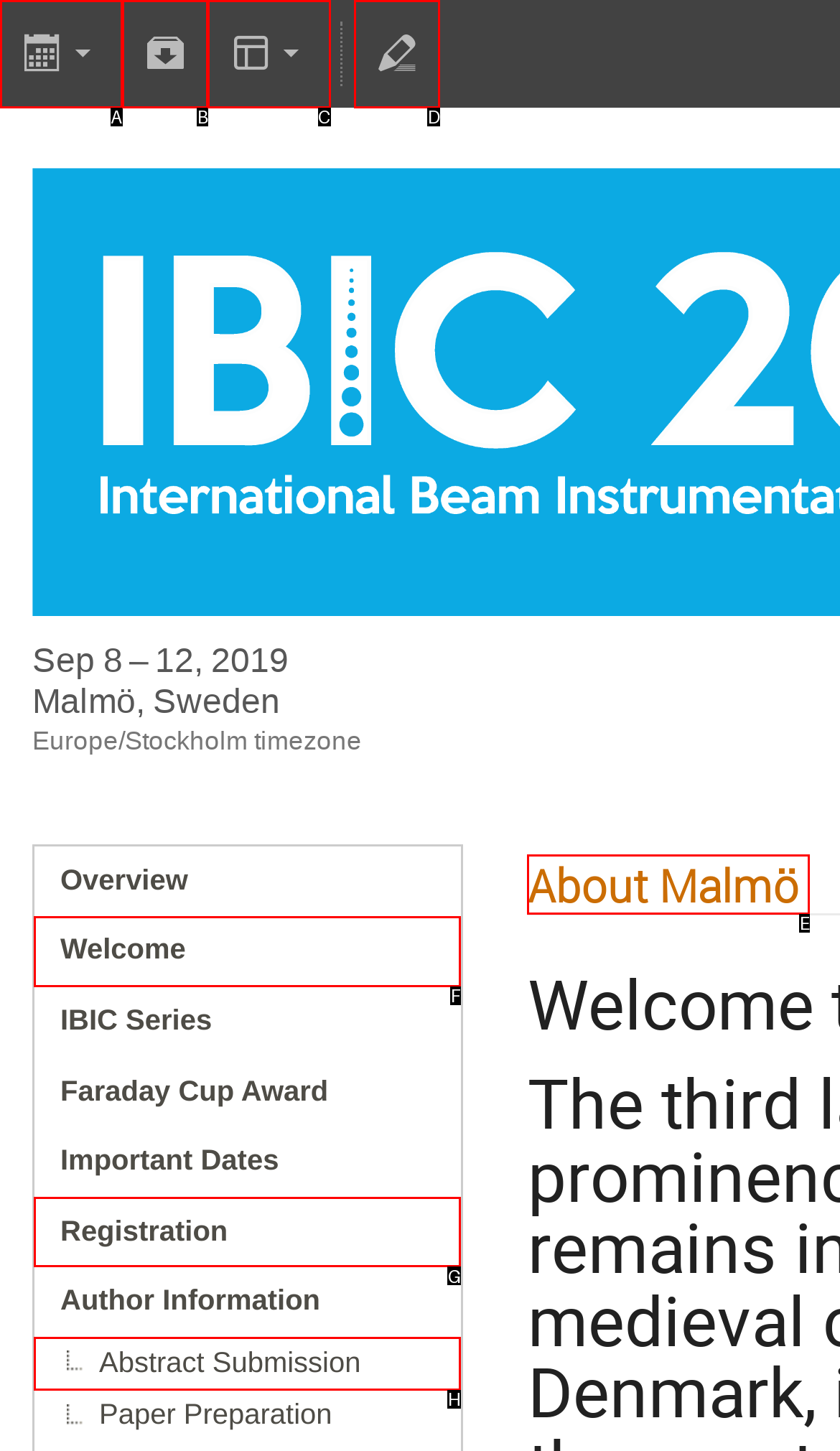Which option should you click on to fulfill this task: View information about Malmö? Answer with the letter of the correct choice.

E